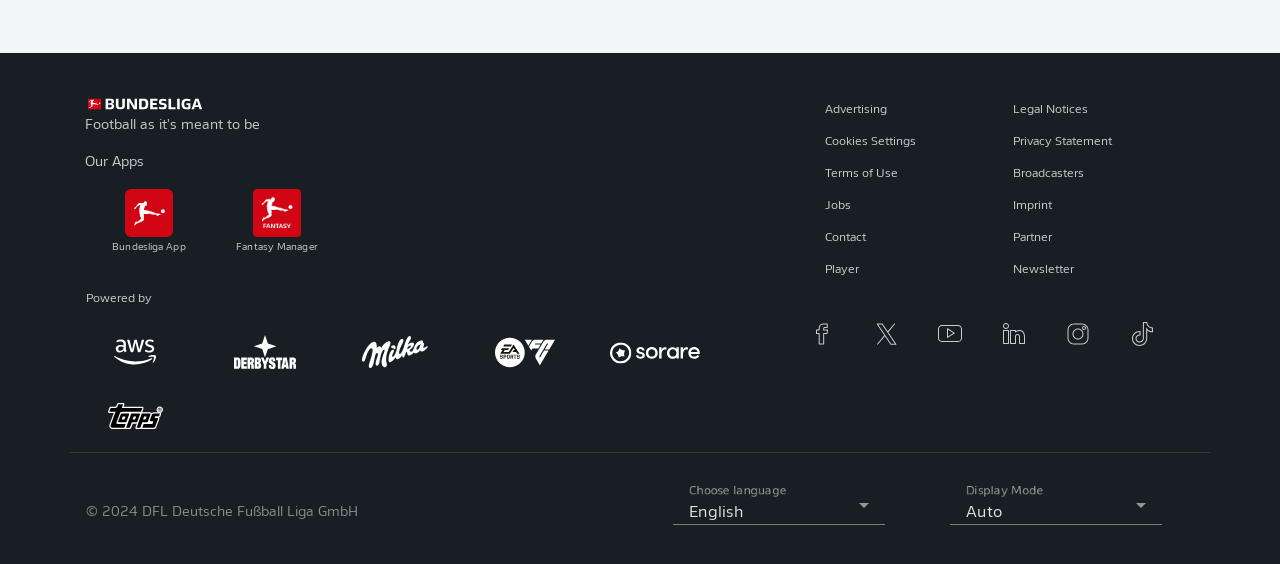What is the name of the app?
Please use the image to provide an in-depth answer to the question.

I inferred this answer by looking at the link element with the text 'Bundesliga App', which suggests that it is the name of an app.